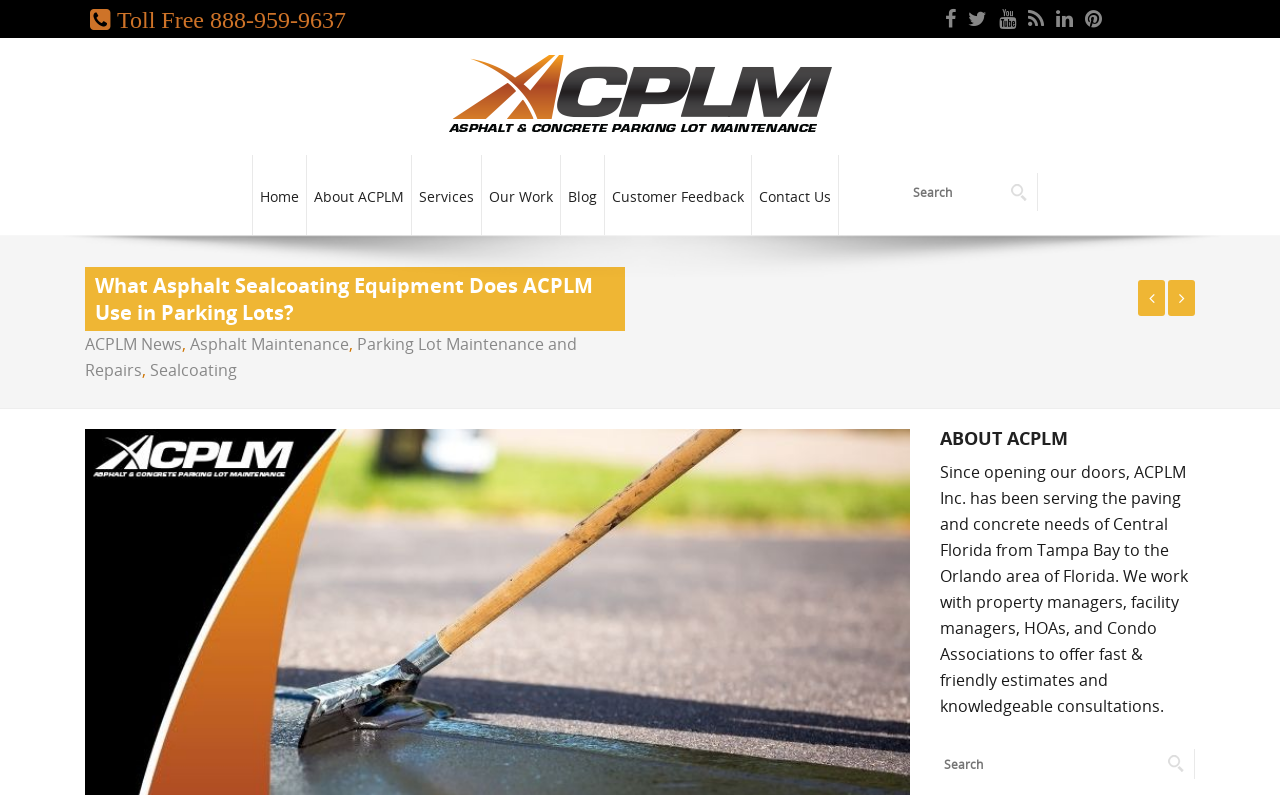Please predict the bounding box coordinates of the element's region where a click is necessary to complete the following instruction: "Read about asphalt maintenance". The coordinates should be represented by four float numbers between 0 and 1, i.e., [left, top, right, bottom].

[0.148, 0.419, 0.273, 0.446]